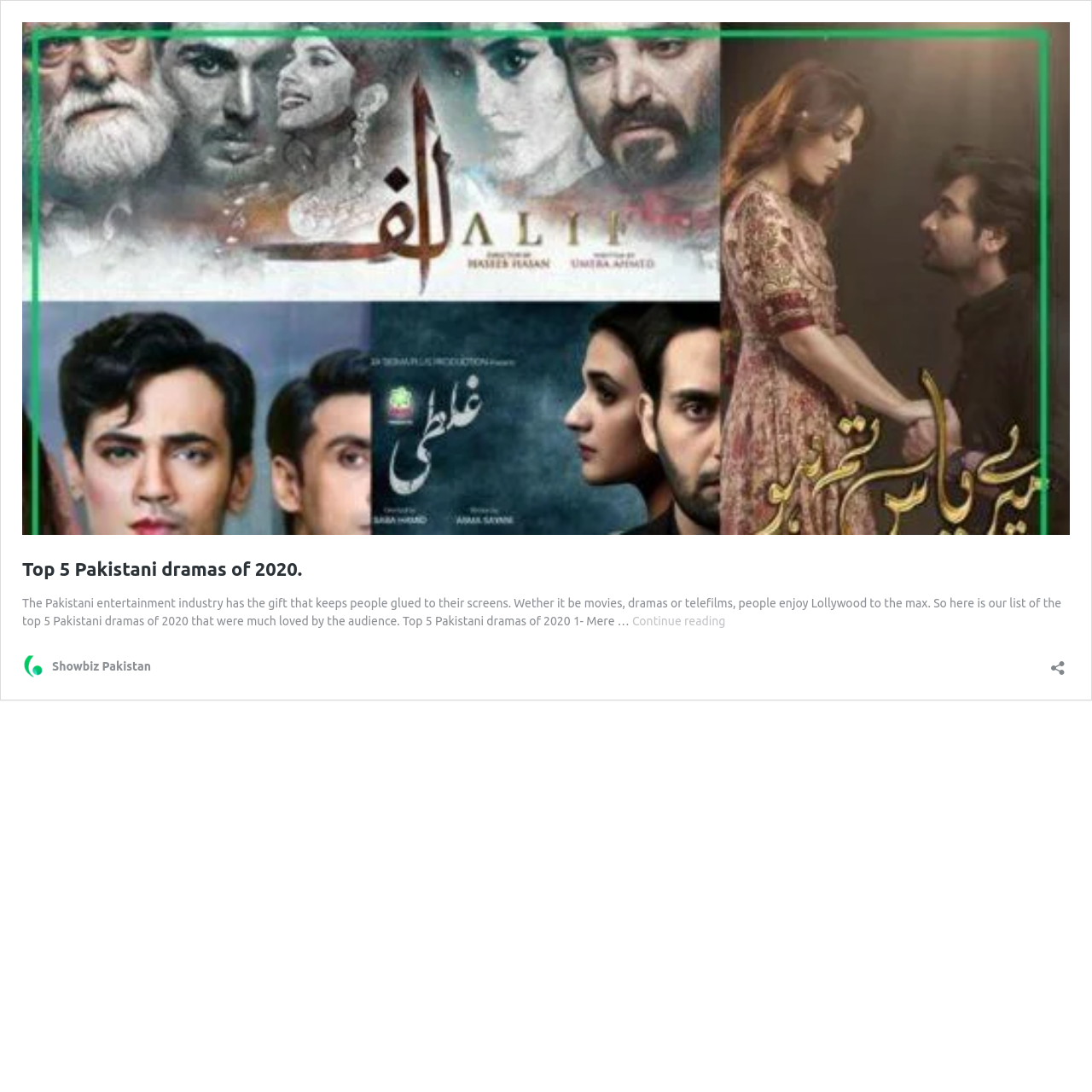Illustrate the webpage thoroughly, mentioning all important details.

The webpage is about the top 5 Pakistani dramas of 2020. At the top, there is a link to the website's homepage, followed by a link with the title "Top 5 Pakistani dramas of 2020." Below these links, there is a paragraph of text that introduces the topic, explaining that the Pakistani entertainment industry has a strong following and that the article will list the top 5 dramas of 2020. The text also provides a brief summary of the first drama on the list, "Mere …".

To the right of the introductory text, there is a link to continue reading the article. Below this, there is a table with a link to "Showbiz Pakistan" on the left and a button to open a sharing dialog on the right. At the very top of the page, there is a tab panel that spans the width of the page.